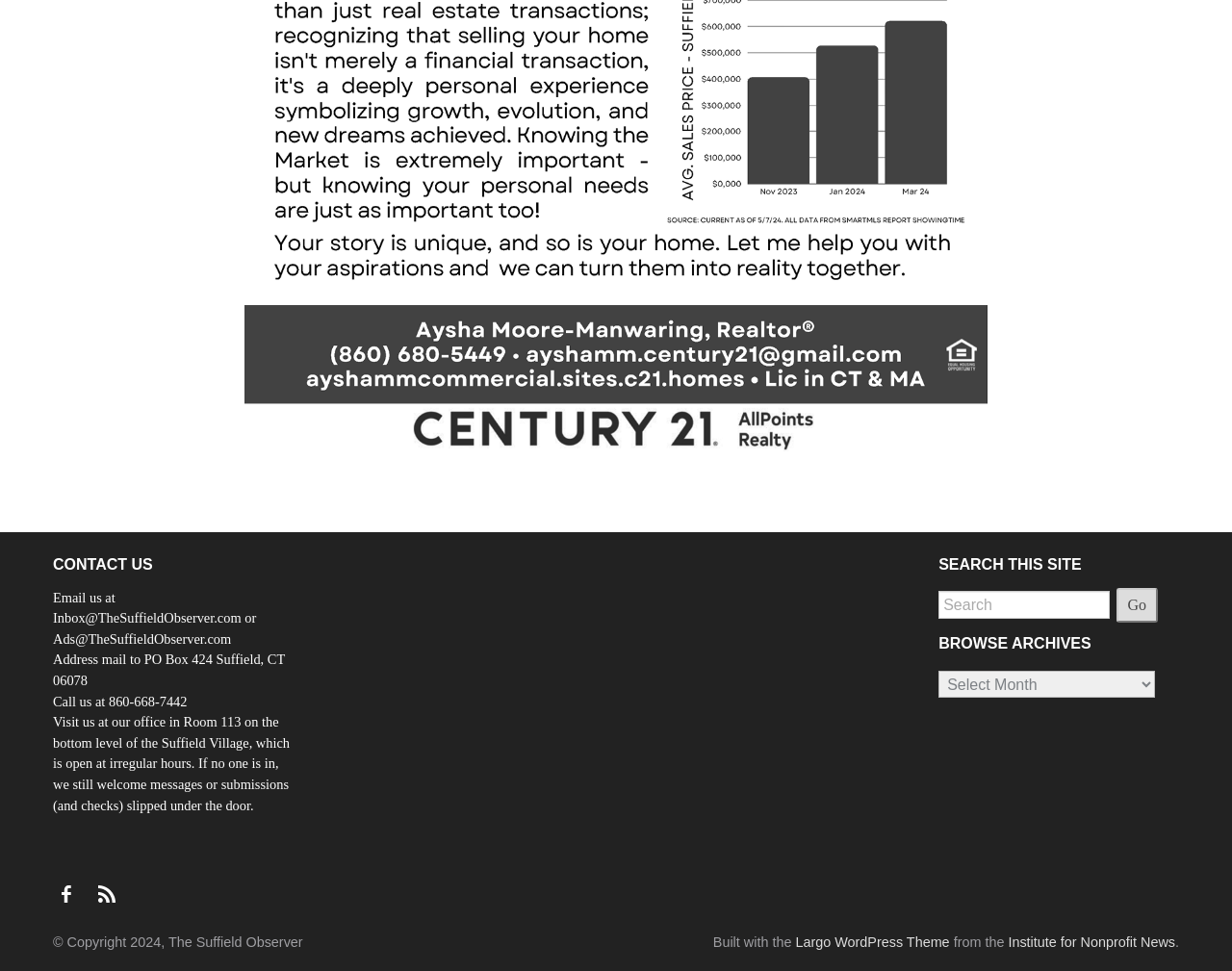Please locate the bounding box coordinates of the element that should be clicked to complete the given instruction: "Contact us via email".

[0.043, 0.607, 0.208, 0.666]